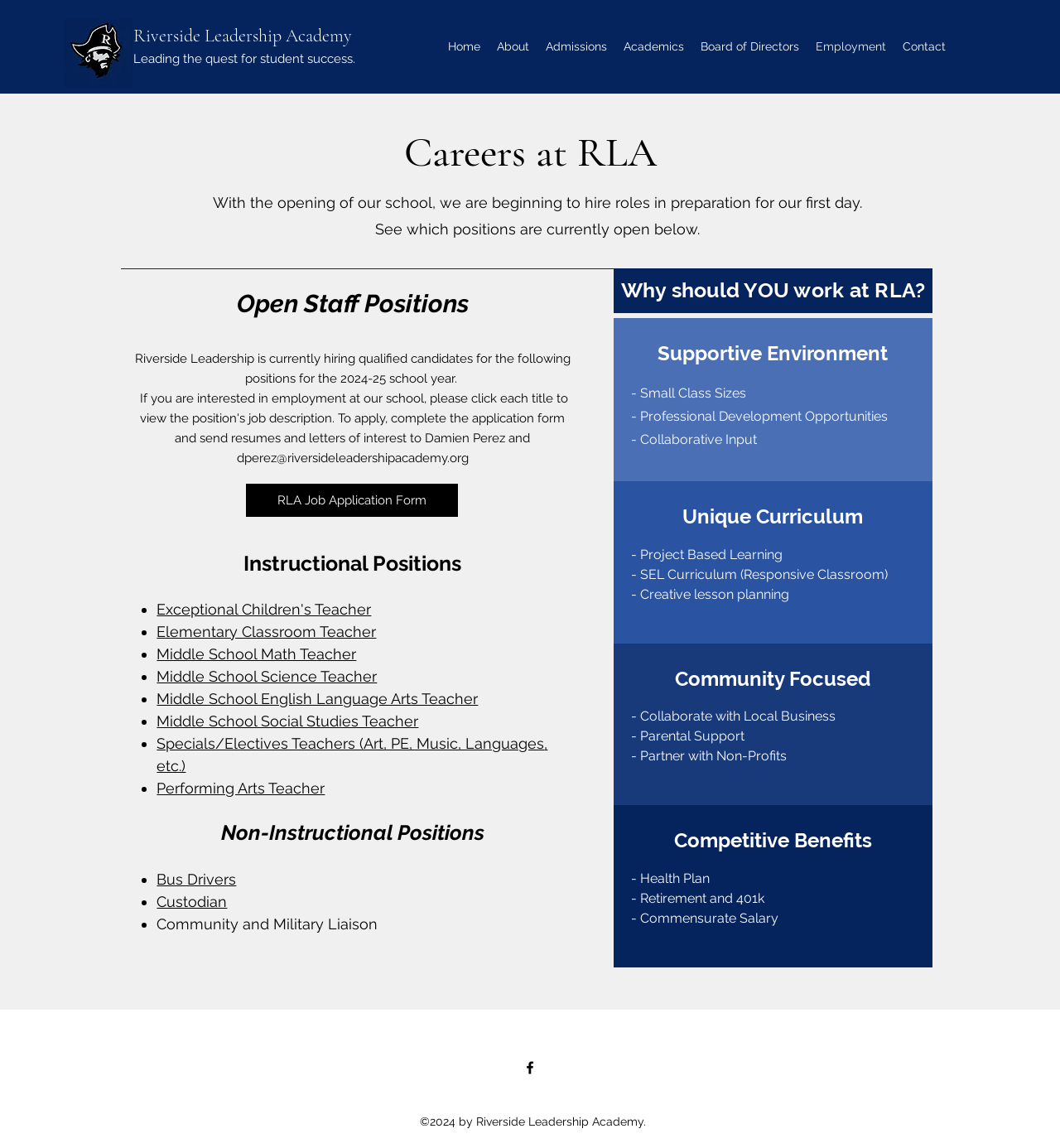Can you provide the bounding box coordinates for the element that should be clicked to implement the instruction: "Check the Facebook social media link"?

[0.492, 0.923, 0.508, 0.937]